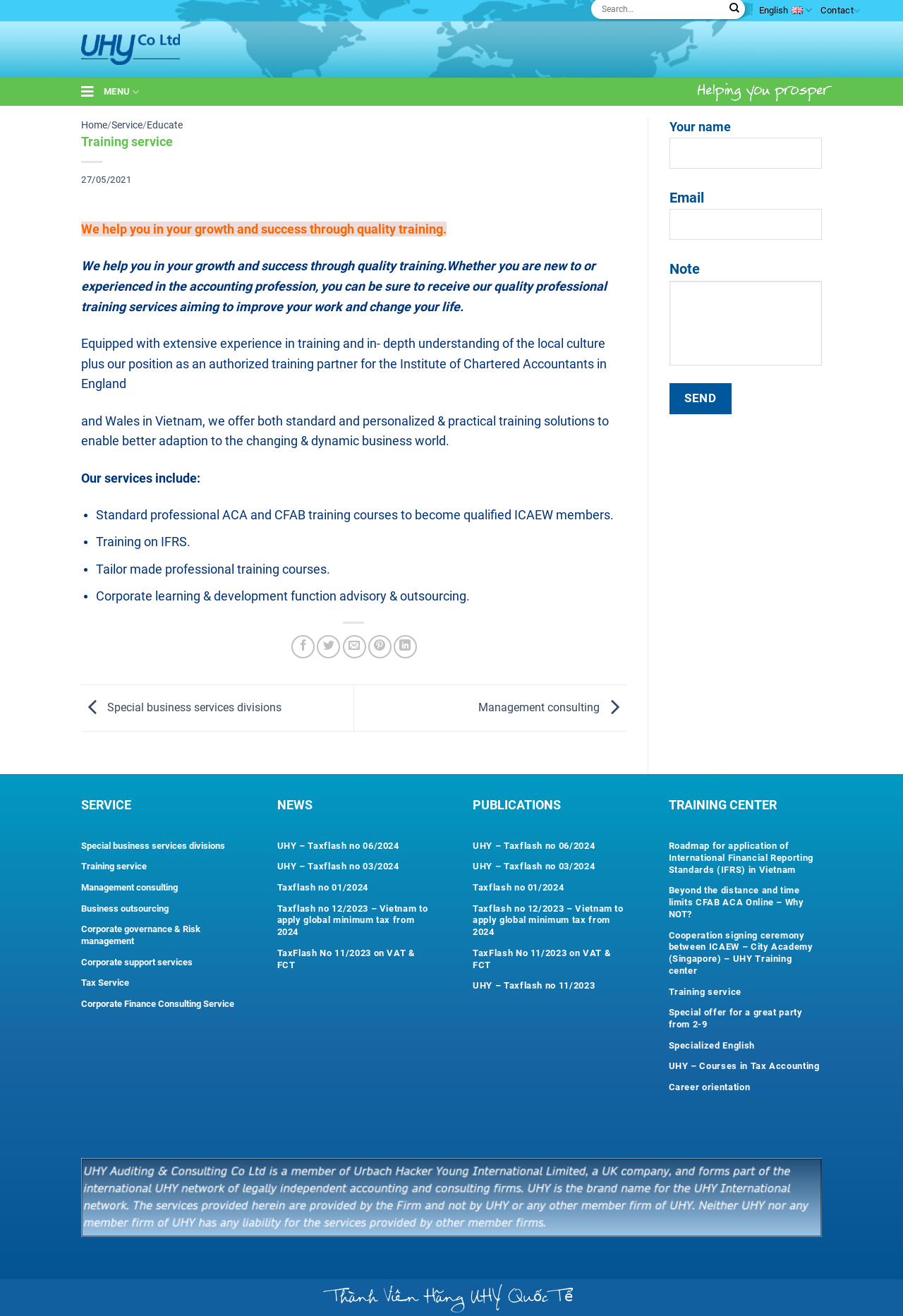What is the main service provided by this company?
Look at the image and answer the question with a single word or phrase.

Training service